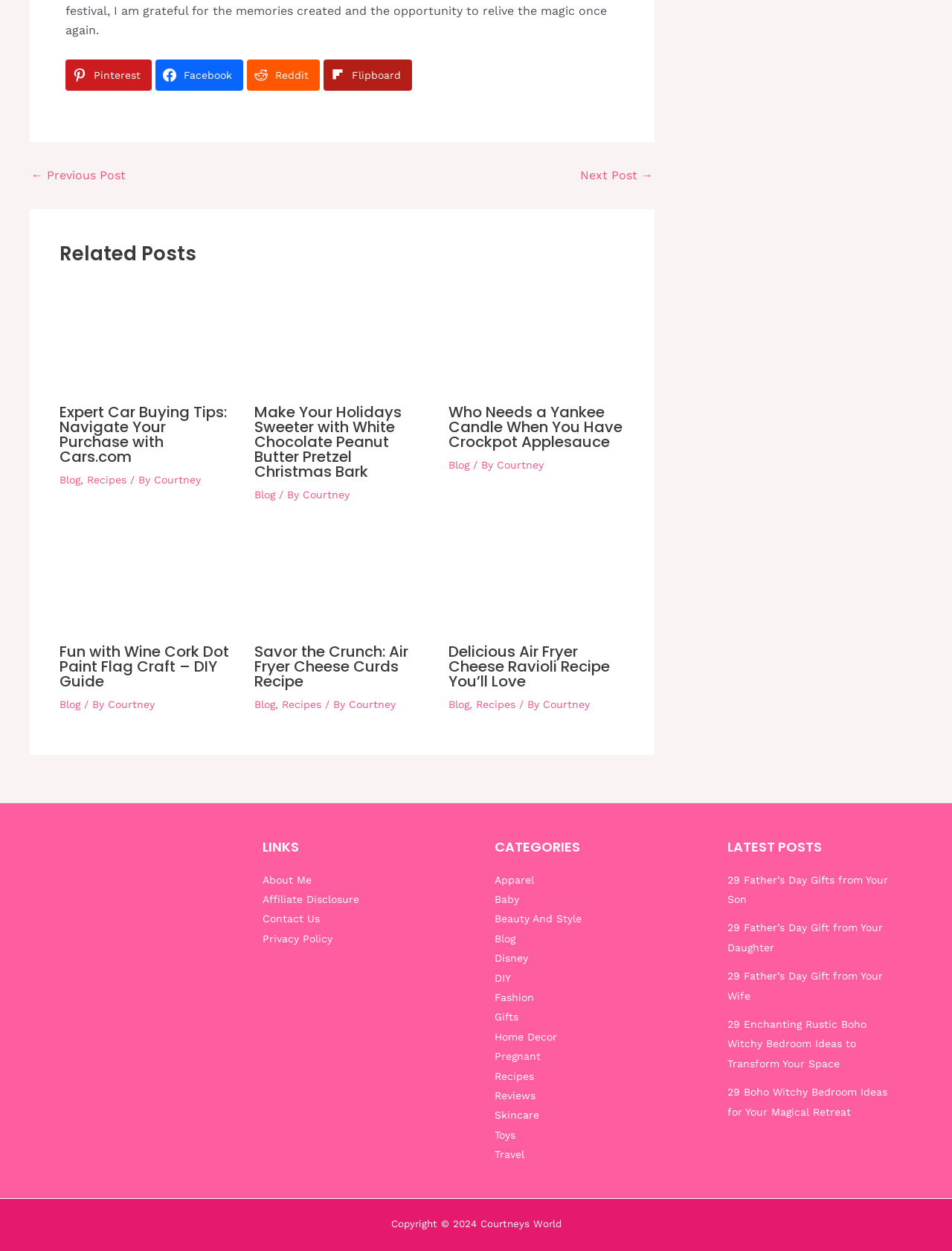What is the title of the section at the bottom of the webpage?
Based on the image content, provide your answer in one word or a short phrase.

LINKS